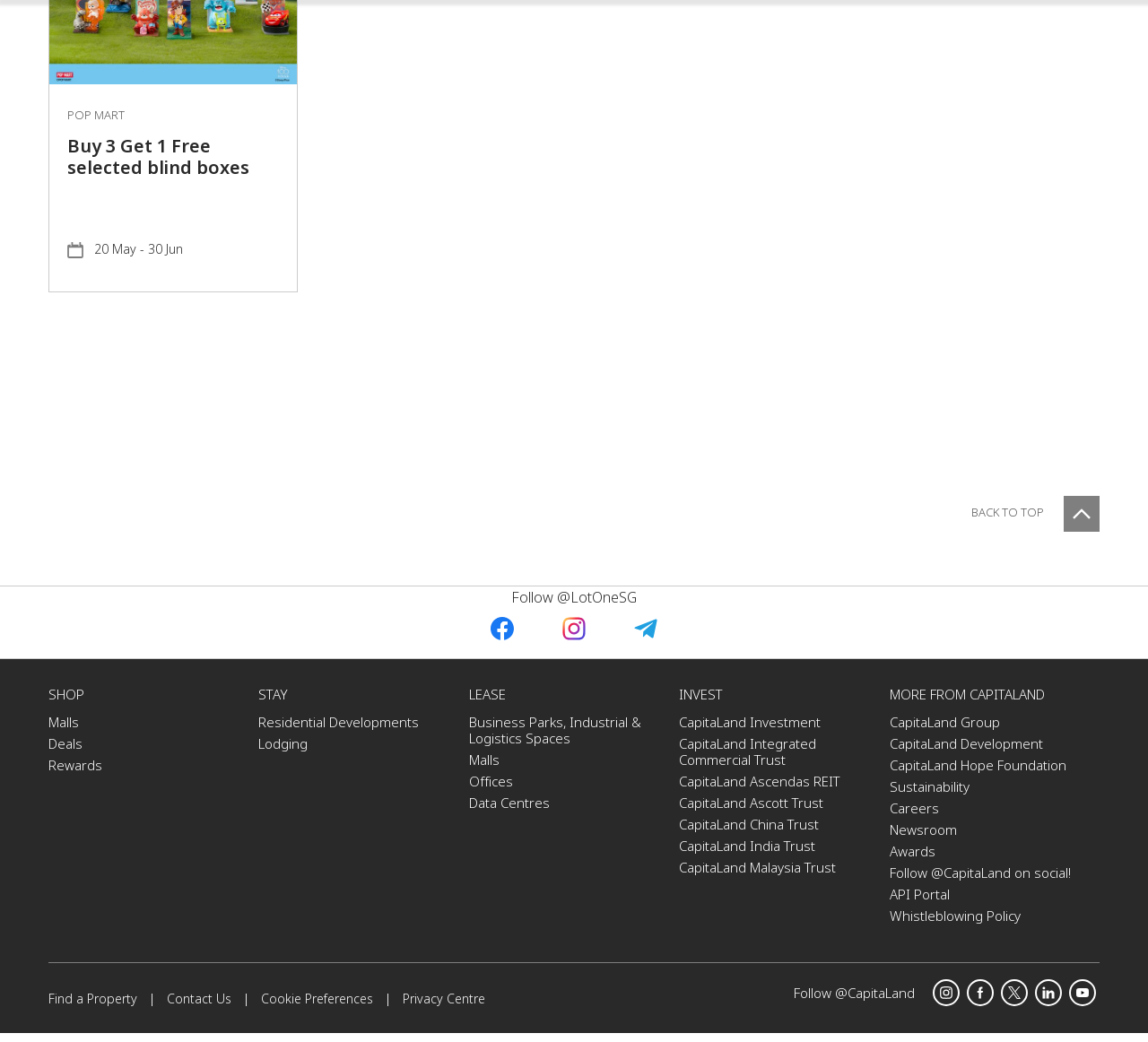What is the text above the links to CapitaLand's social media platforms?
Please give a well-detailed answer to the question.

The text 'Follow @CapitaLand on social!' is displayed above the links to CapitaLand's social media platforms, encouraging users to follow the company on these platforms.